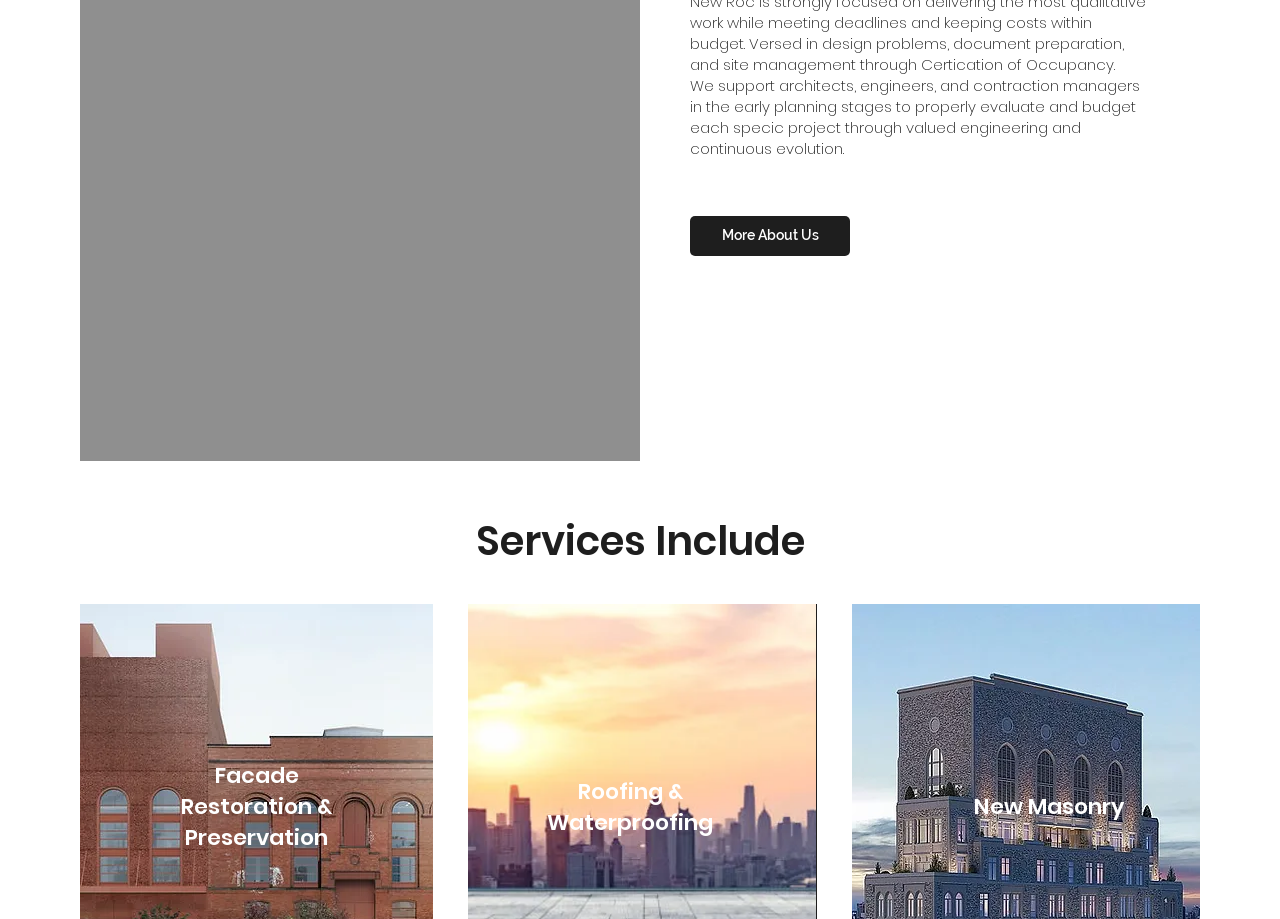What can I learn more about on this webpage?
Examine the image and provide an in-depth answer to the question.

The 'More About Us' link suggests that I can learn more about the company by clicking on it.